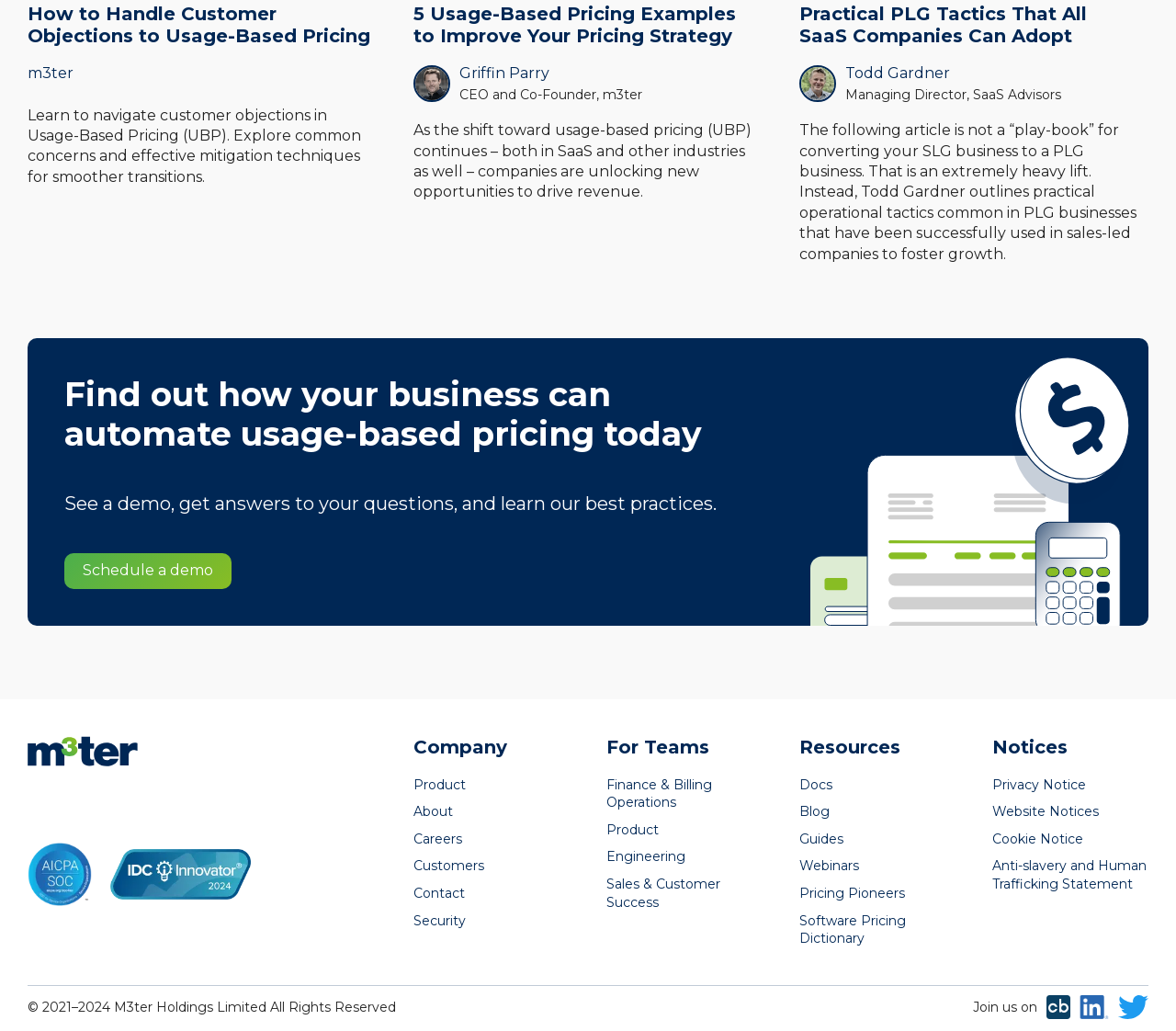Please identify the bounding box coordinates of the area that needs to be clicked to follow this instruction: "Follow on LinkedIn".

[0.918, 0.976, 0.943, 0.992]